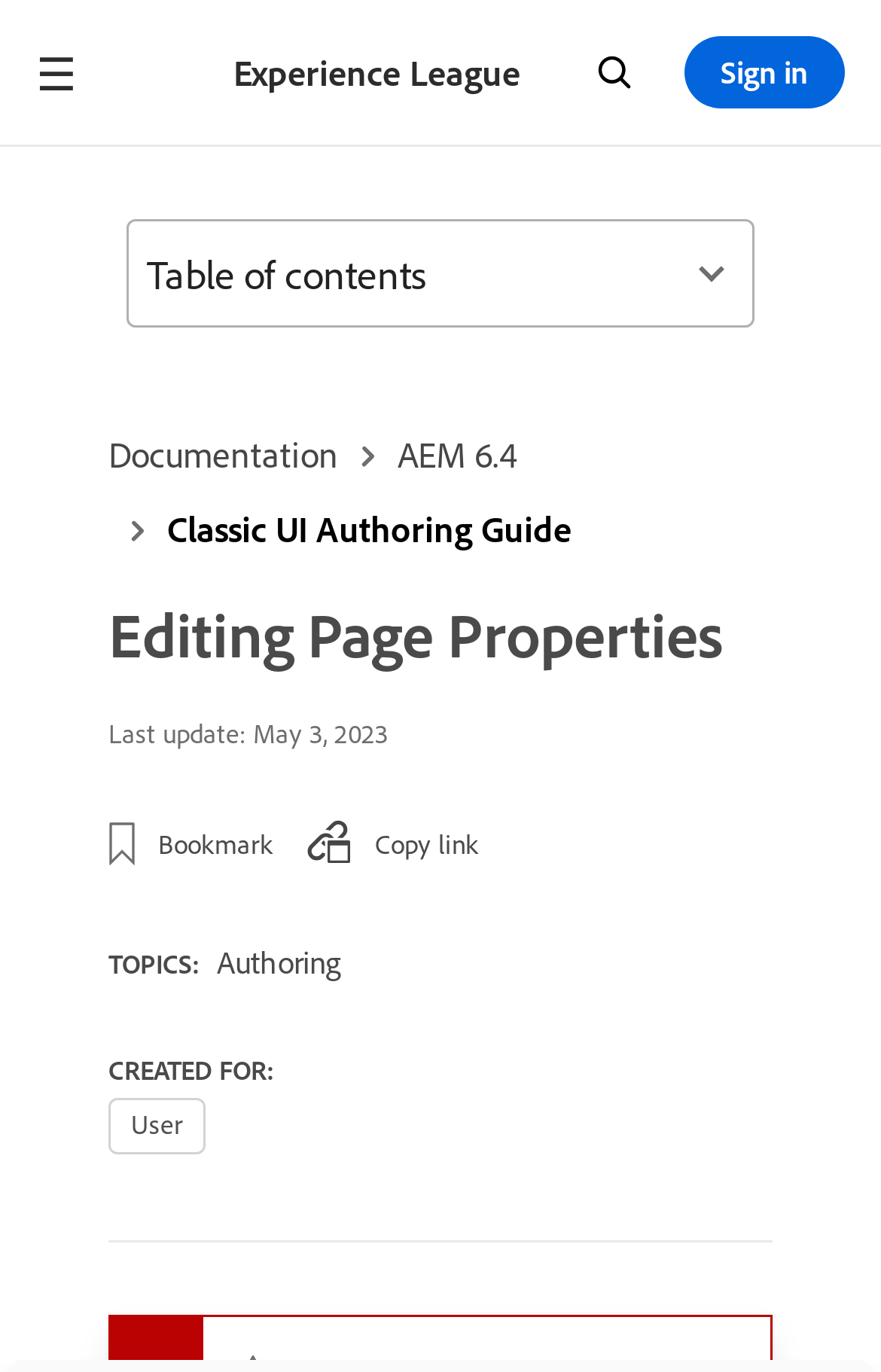Find the bounding box coordinates of the clickable element required to execute the following instruction: "View table of contents". Provide the coordinates as four float numbers between 0 and 1, i.e., [left, top, right, bottom].

[0.144, 0.16, 0.856, 0.239]